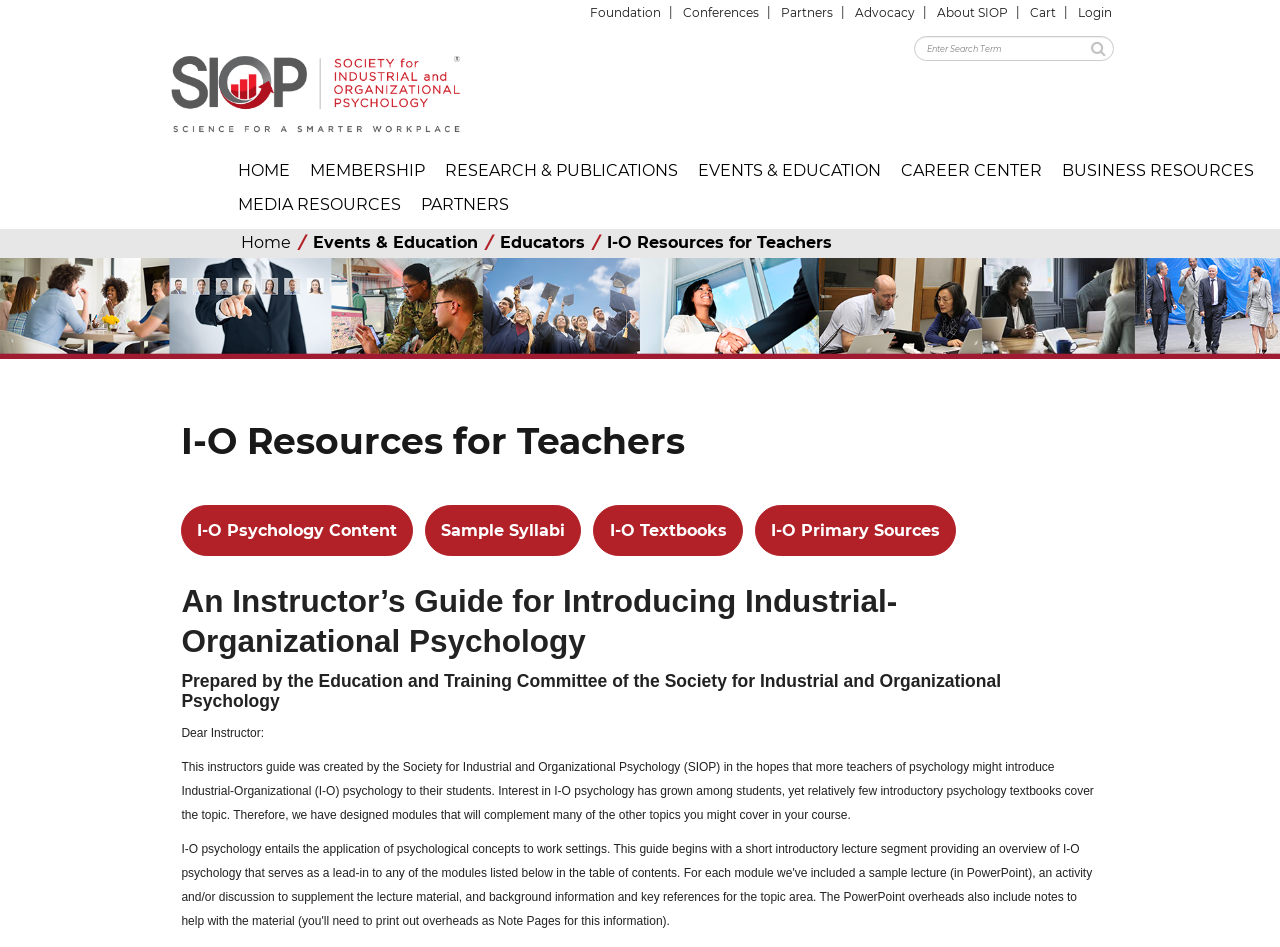Based on the image, provide a detailed response to the question:
What is the name of the organization?

I found the answer by looking at the top-left corner of the webpage, where the organization's name is displayed as a link.